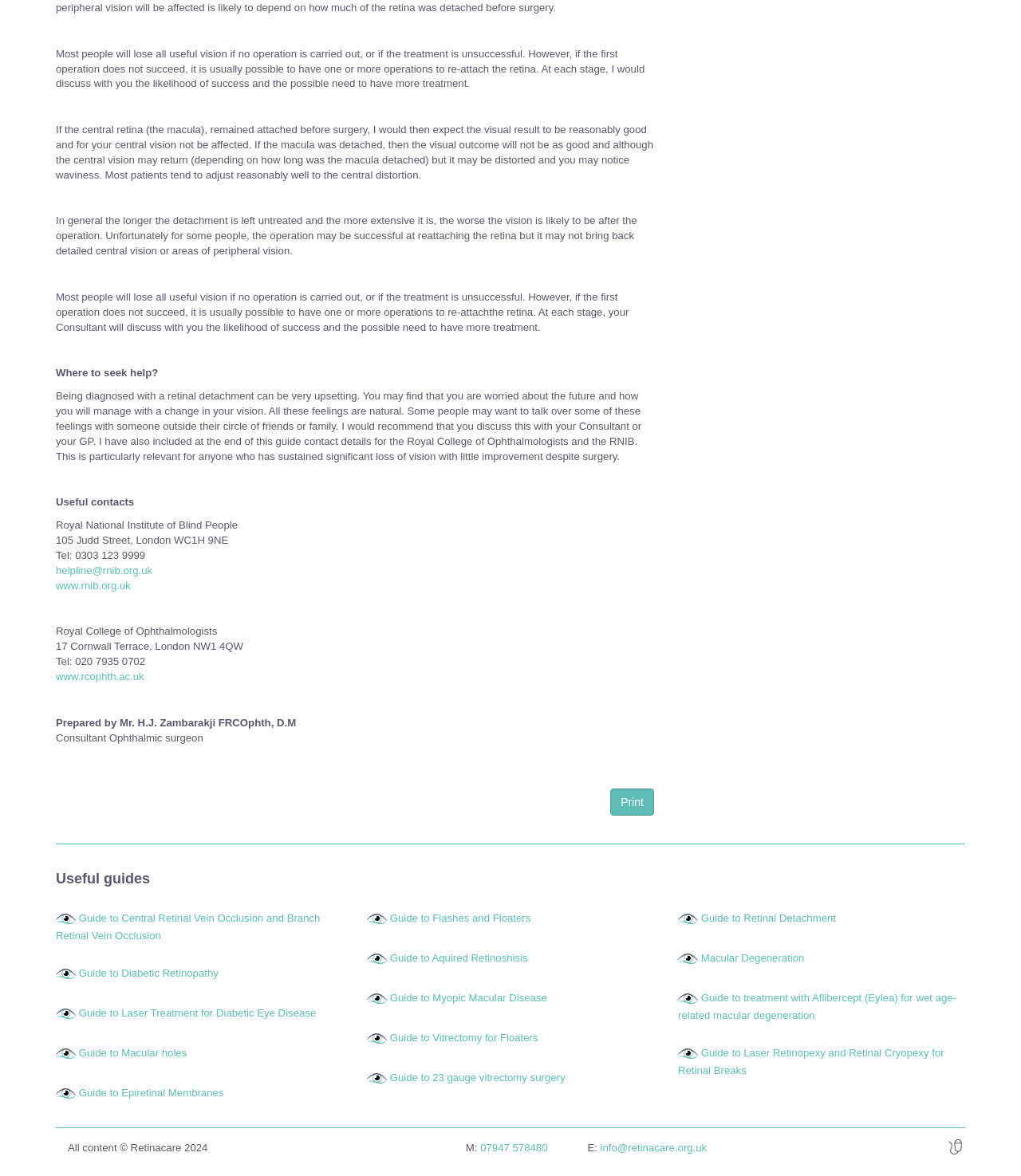What is the purpose of the operation?
Using the image, give a concise answer in the form of a single word or short phrase.

To re-attach the retina